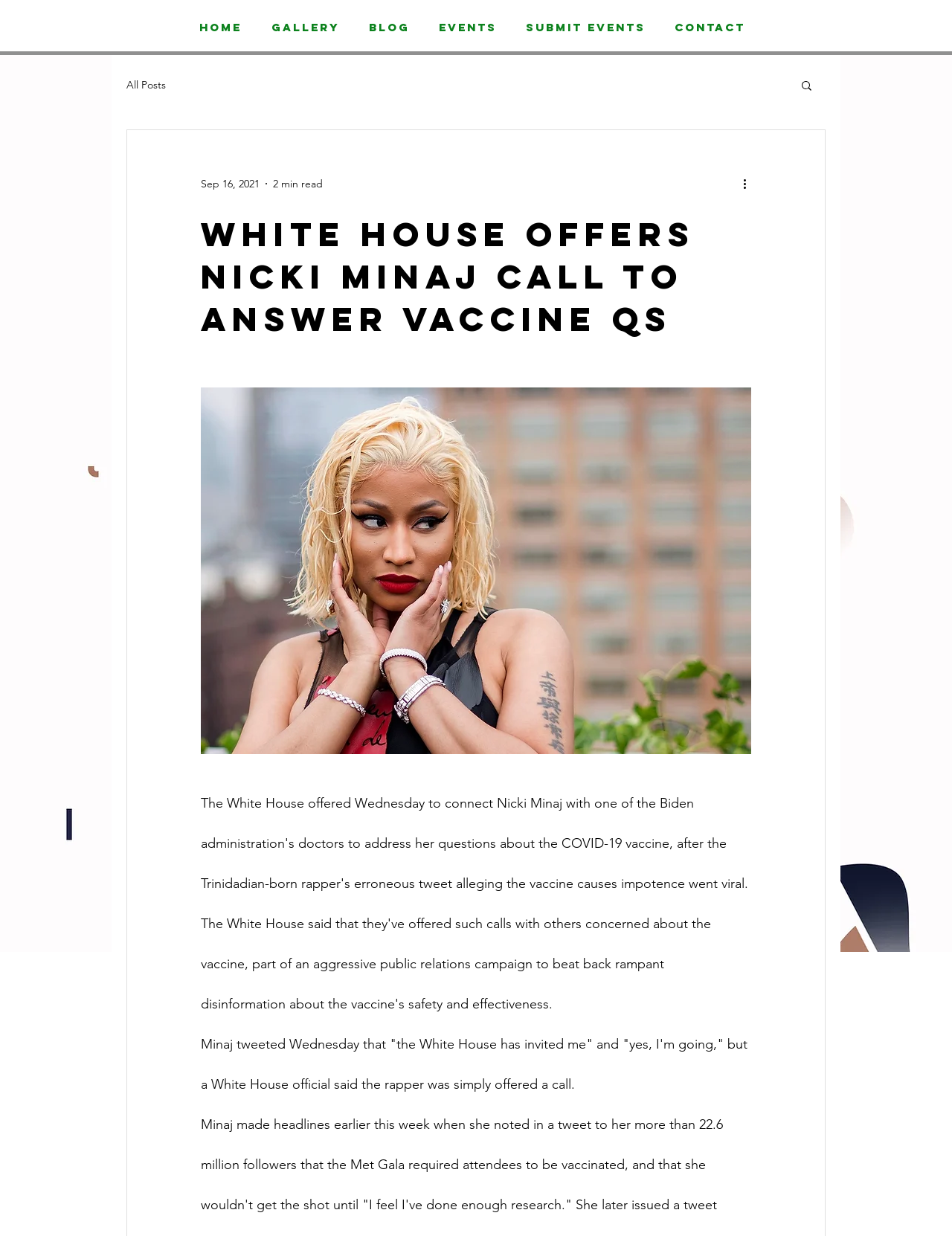What is the date of the article?
Give a single word or phrase as your answer by examining the image.

Sep 16, 2021